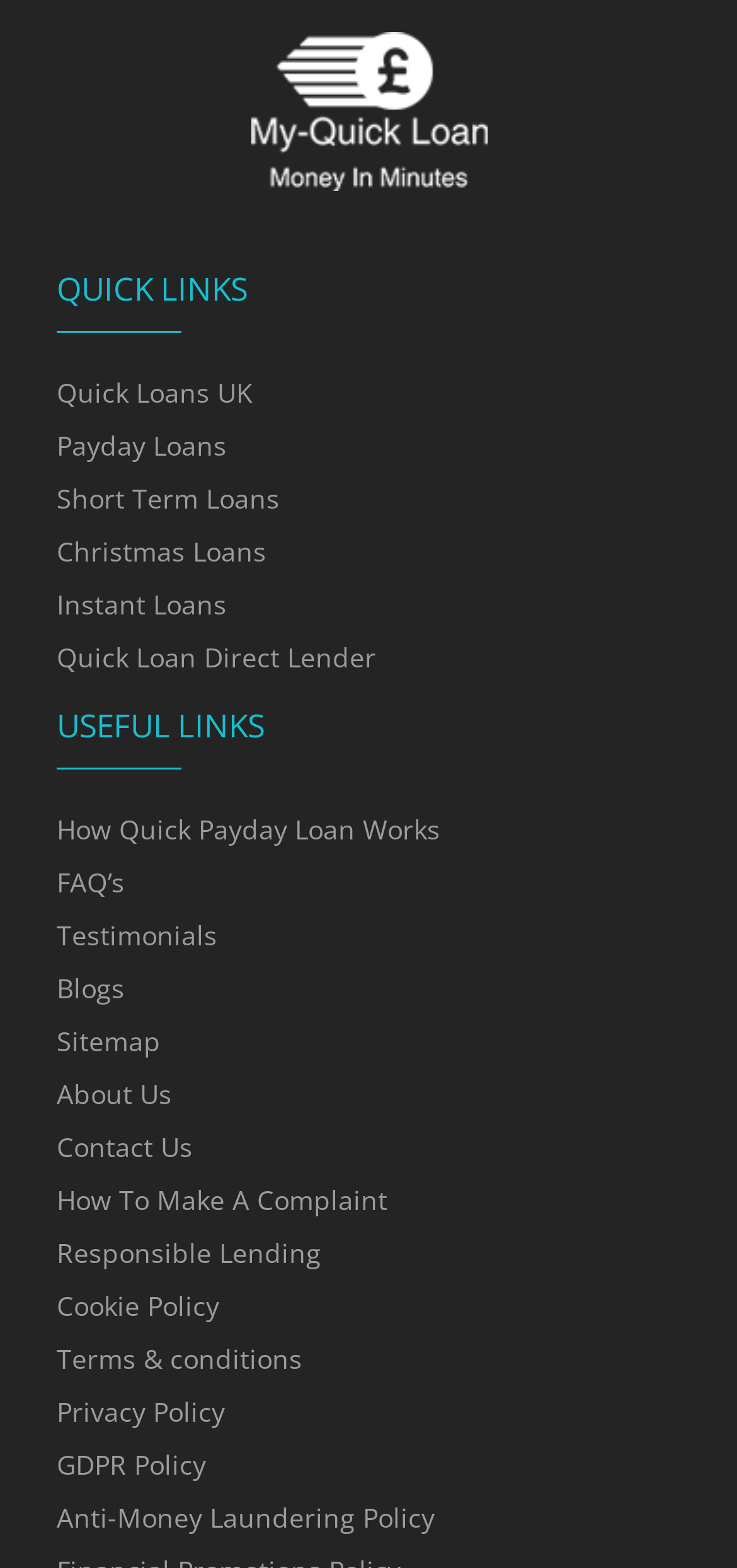Provide a one-word or short-phrase response to the question:
What is the first link listed under QUICK LINKS?

Quick Loans UK